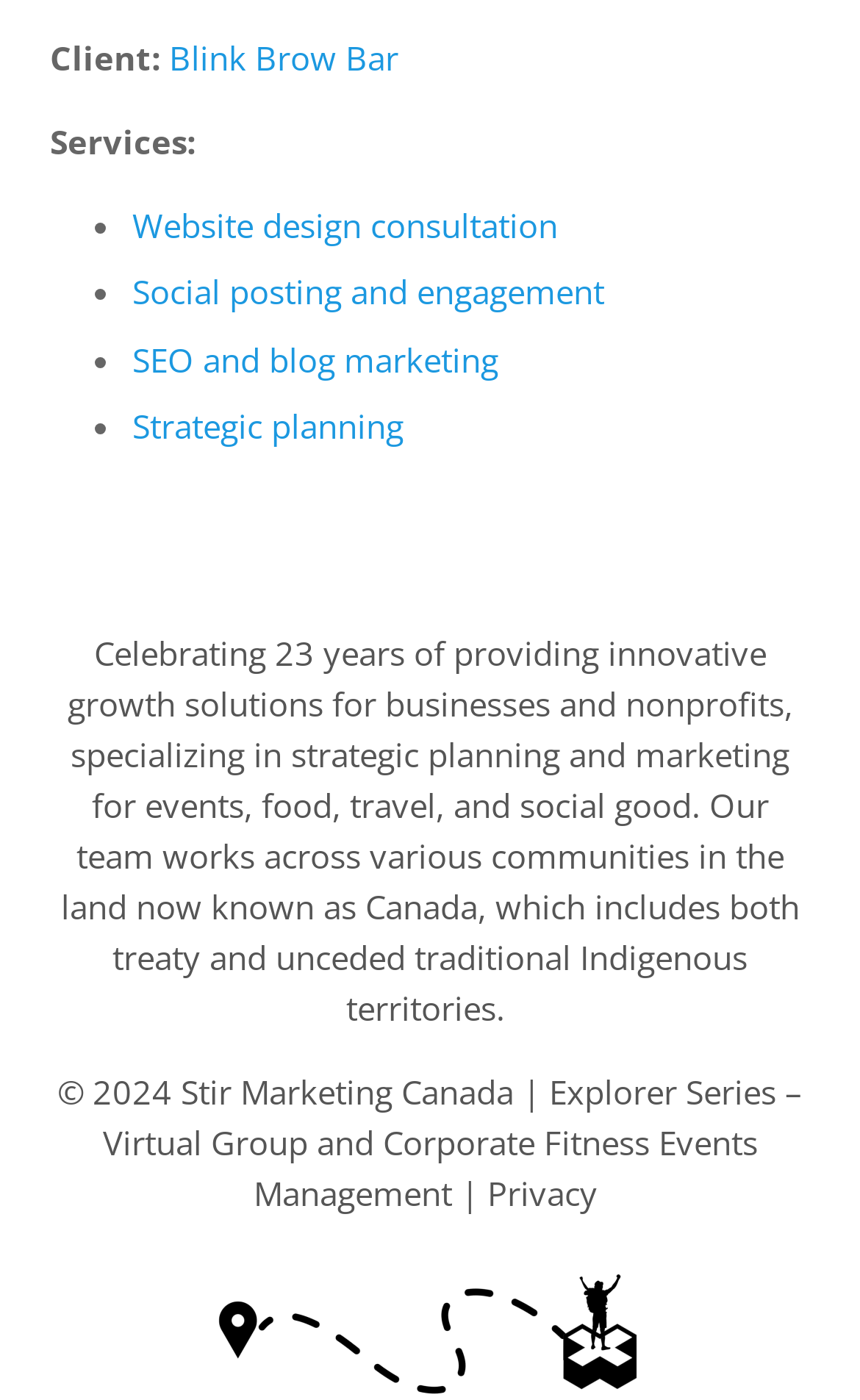Find the bounding box coordinates of the element to click in order to complete the given instruction: "Learn about Virtual Group and Corporate Fitness Events Management."

[0.119, 0.801, 0.881, 0.868]